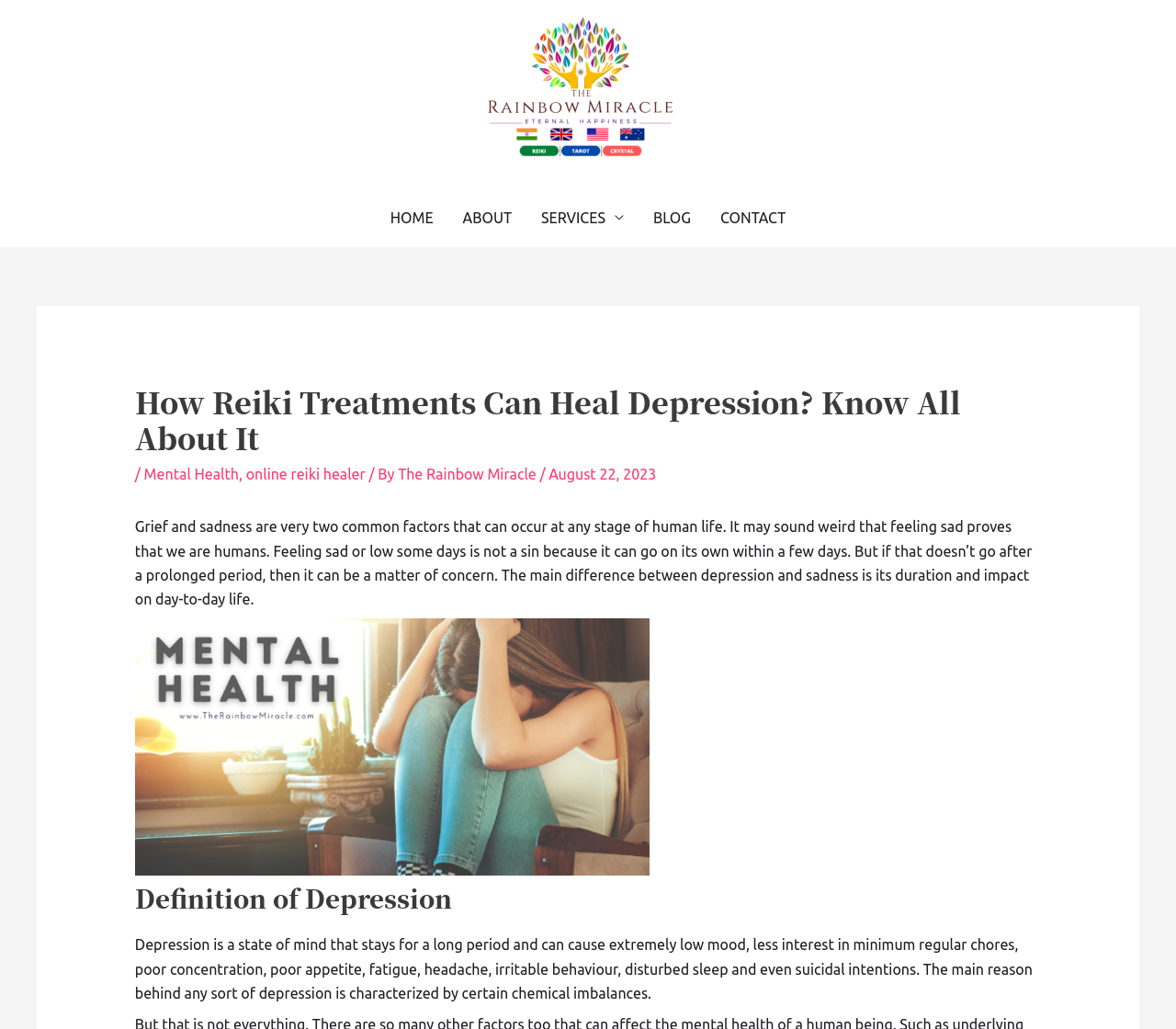What is the author of the article?
Could you please answer the question thoroughly and with as much detail as possible?

The author of the article is mentioned at the bottom of the webpage, and it is 'The Rainbow Miracle', which is also the name of the website.